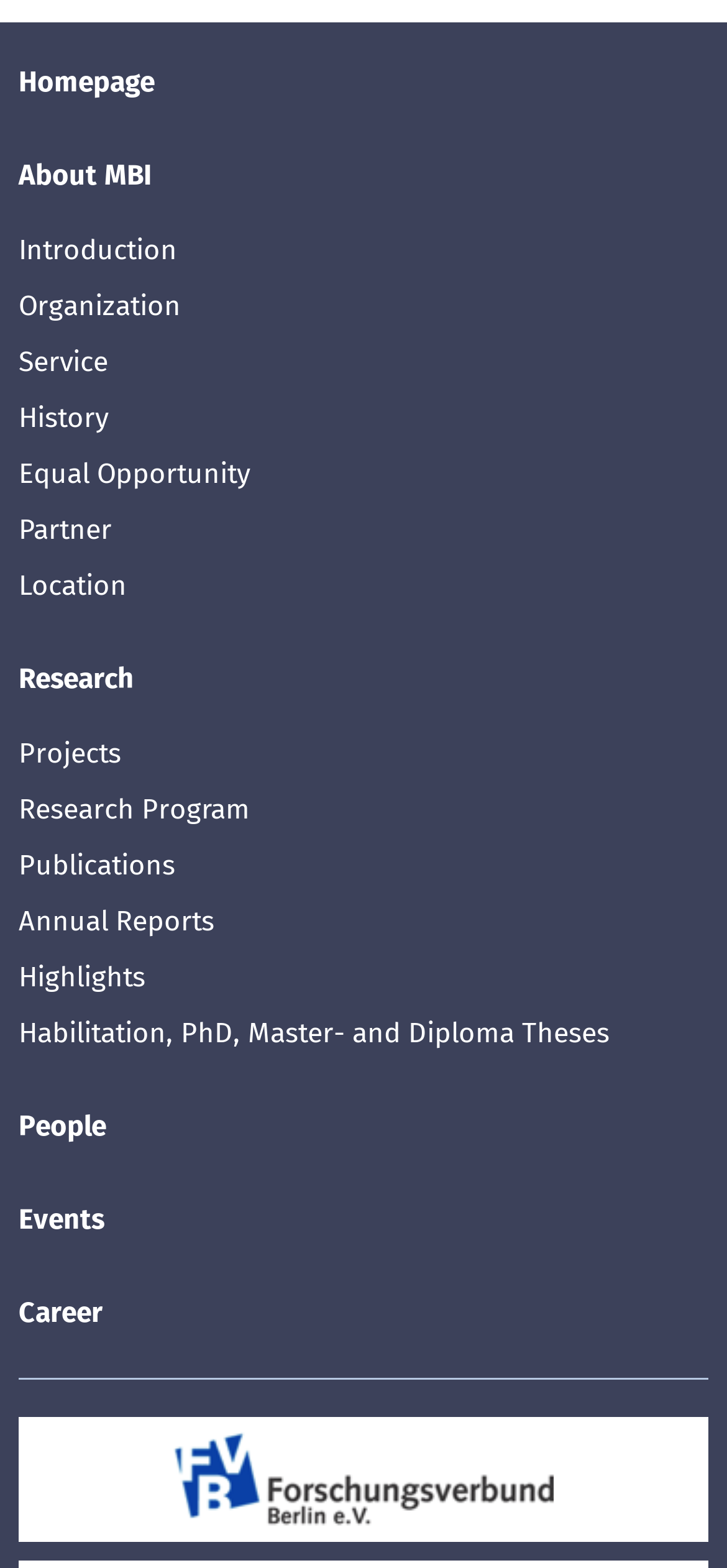Please give the bounding box coordinates of the area that should be clicked to fulfill the following instruction: "check events". The coordinates should be in the format of four float numbers from 0 to 1, i.e., [left, top, right, bottom].

[0.026, 0.76, 0.974, 0.796]